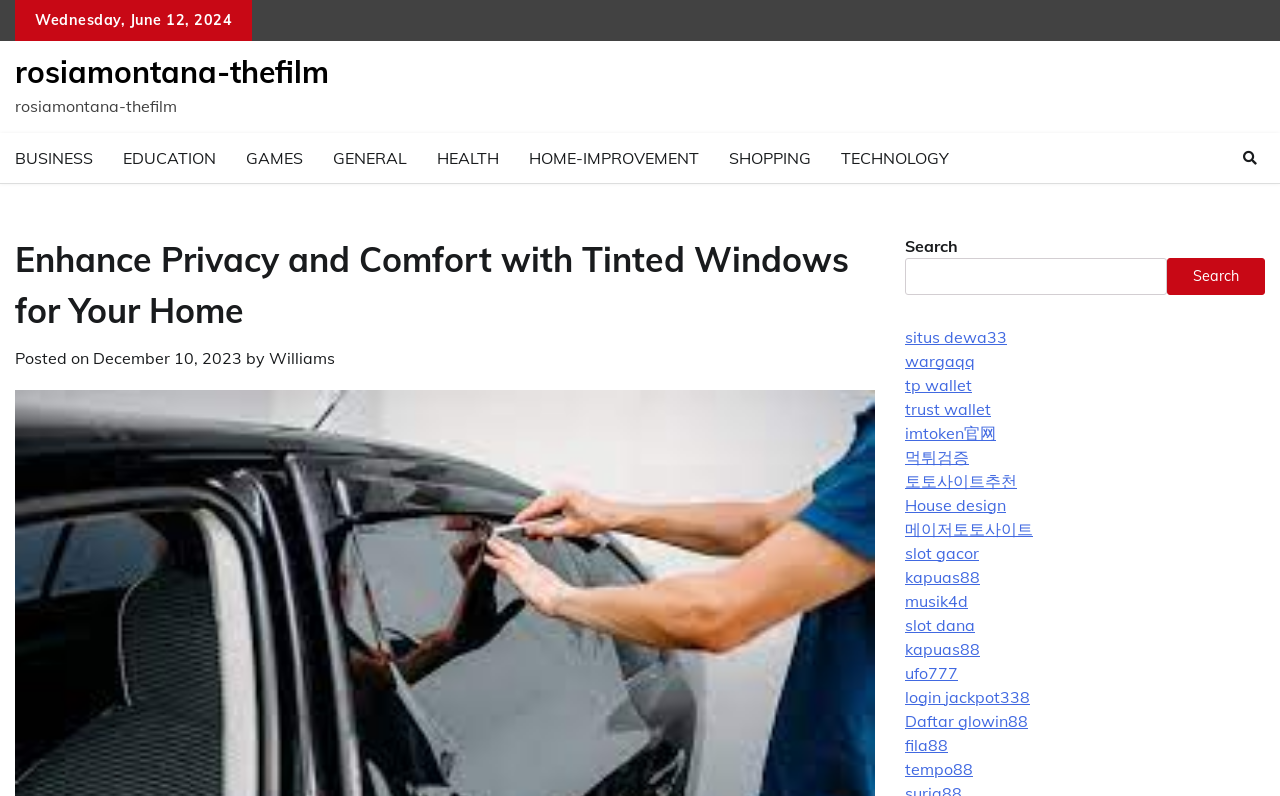Find the bounding box coordinates for the UI element that matches this description: "Medicare coverage".

None